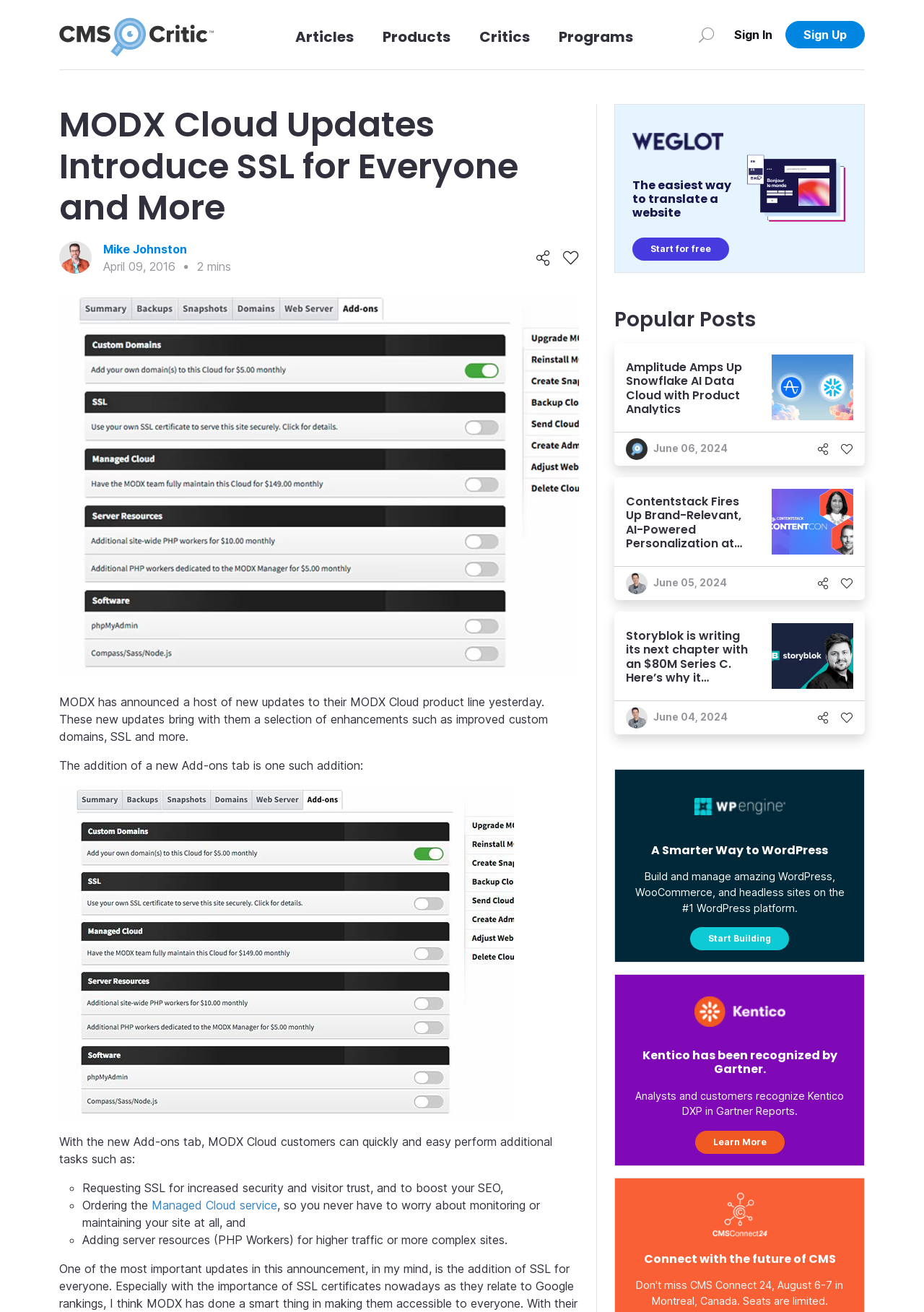Please provide a comprehensive response to the question below by analyzing the image: 
What is the text on the button at the top-right corner of the webpage?

I looked at the top-right corner of the webpage and found a button with the text 'Sign In'. This button is likely used to log in to the website.